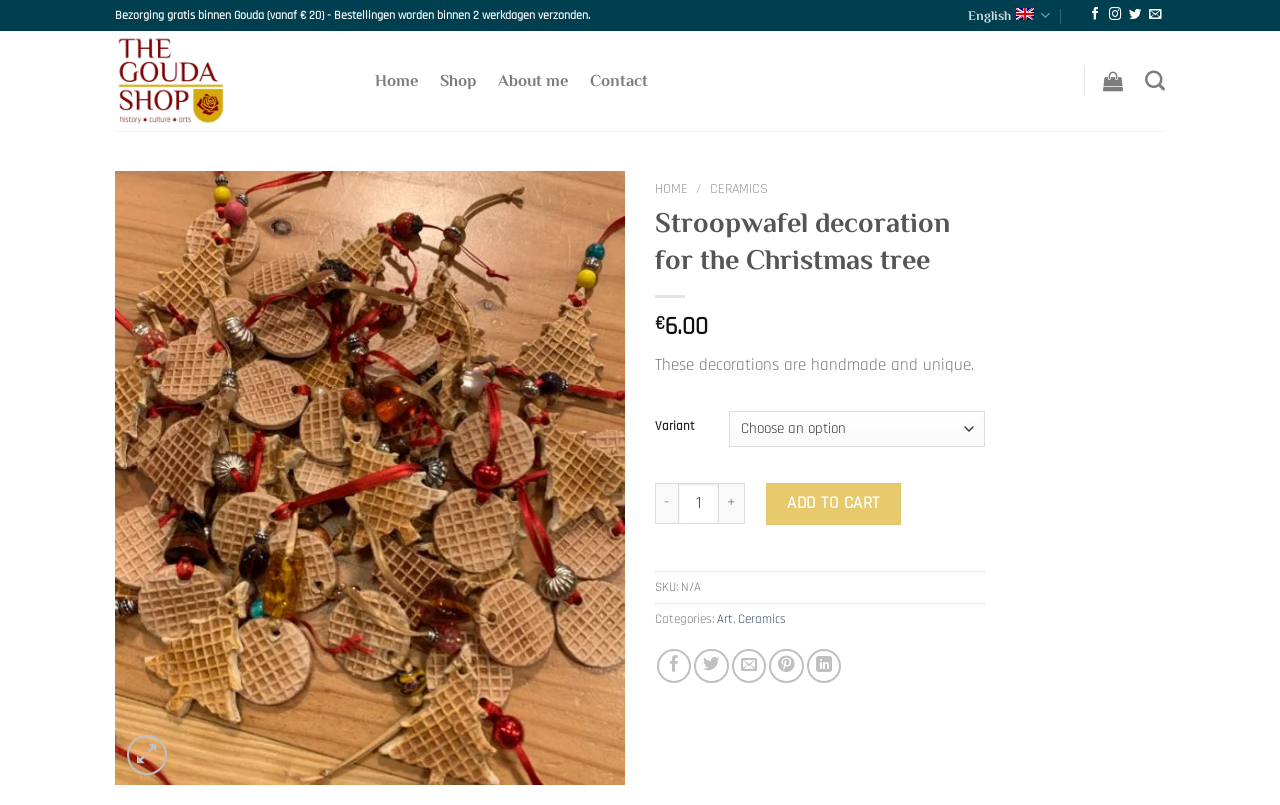Give a detailed account of the webpage, highlighting key information.

This webpage is about a product, specifically a Stroopwafel decoration for a Christmas tree, sold by The Gouda Shop. At the top left, there is a notification about free shipping within Gouda for orders over €20. Next to it, there are links to switch the language to English and social media links to follow the shop. 

On the top right, there is a logo of The Gouda Shop with a link to the homepage. Below it, there is a navigation menu with links to Home, Shop, About me, Contact, and Search.

The main content of the page is a product showcase. There is a large image of the Stroopwafel decoration, which takes up most of the page. Below the image, there are navigation buttons to view previous or next products. 

On the right side of the image, there is a product description section. It starts with the product title, followed by the price, €6.00. Below the price, there is a text describing the product as handmade and unique. 

Under the product description, there is a section to select the product variant and quantity. The user can choose from a dropdown menu and adjust the quantity using plus and minus buttons. There is also an "ADD TO CART" button.

Further down, there is a section with product details, including the SKU number and categories. The categories are links to related products, such as Art and Ceramics.

At the bottom of the page, there are social media links to share the product on various platforms, including Facebook, Twitter, Email, Pinterest, and LinkedIn.